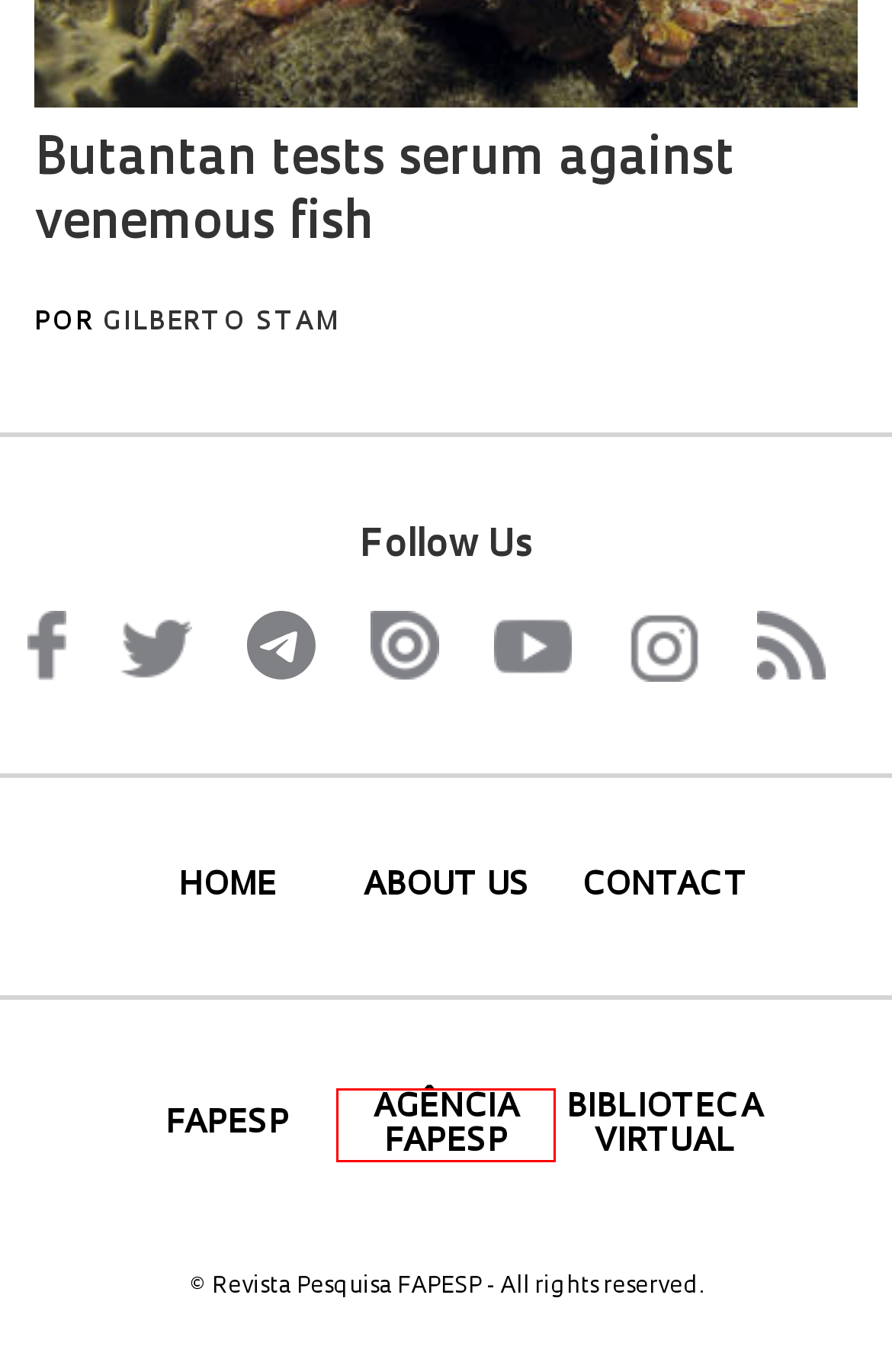Look at the screenshot of a webpage where a red rectangle bounding box is present. Choose the webpage description that best describes the new webpage after clicking the element inside the red bounding box. Here are the candidates:
A. Marcos Pivetta : Revista Pesquisa Fapesp
B. Agência FAPESP
C. Environment : Revista Pesquisa Fapesp
D. Talk to us : Revista Pesquisa Fapesp
E. About us : Revista Pesquisa Fapesp
F. Science : Revista Pesquisa Fapesp
G. Humanities : Revista Pesquisa Fapesp
H. Ver Edição : Revista Pesquisa Fapesp

B